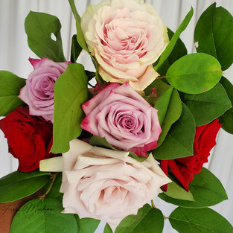Using details from the image, please answer the following question comprehensively:
What is the overall aesthetic of the bouquet?

The caption describes the overall aesthetic of the bouquet as exuding warmth and tenderness, which suggests that the arrangement of roses and greenery creates a cozy and affectionate atmosphere.